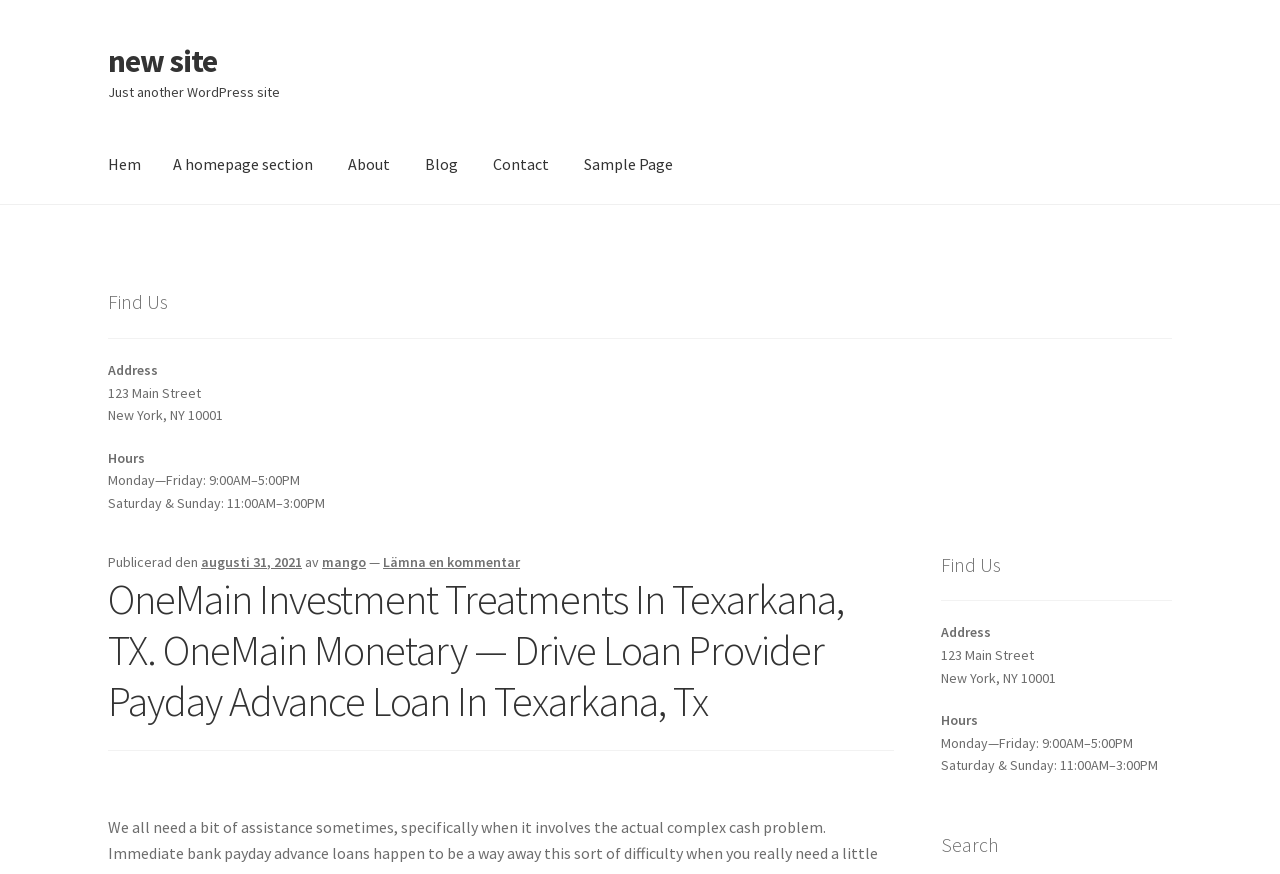Locate the bounding box coordinates of the clickable area to execute the instruction: "Click on 'About'". Provide the coordinates as four float numbers between 0 and 1, represented as [left, top, right, bottom].

[0.259, 0.144, 0.317, 0.233]